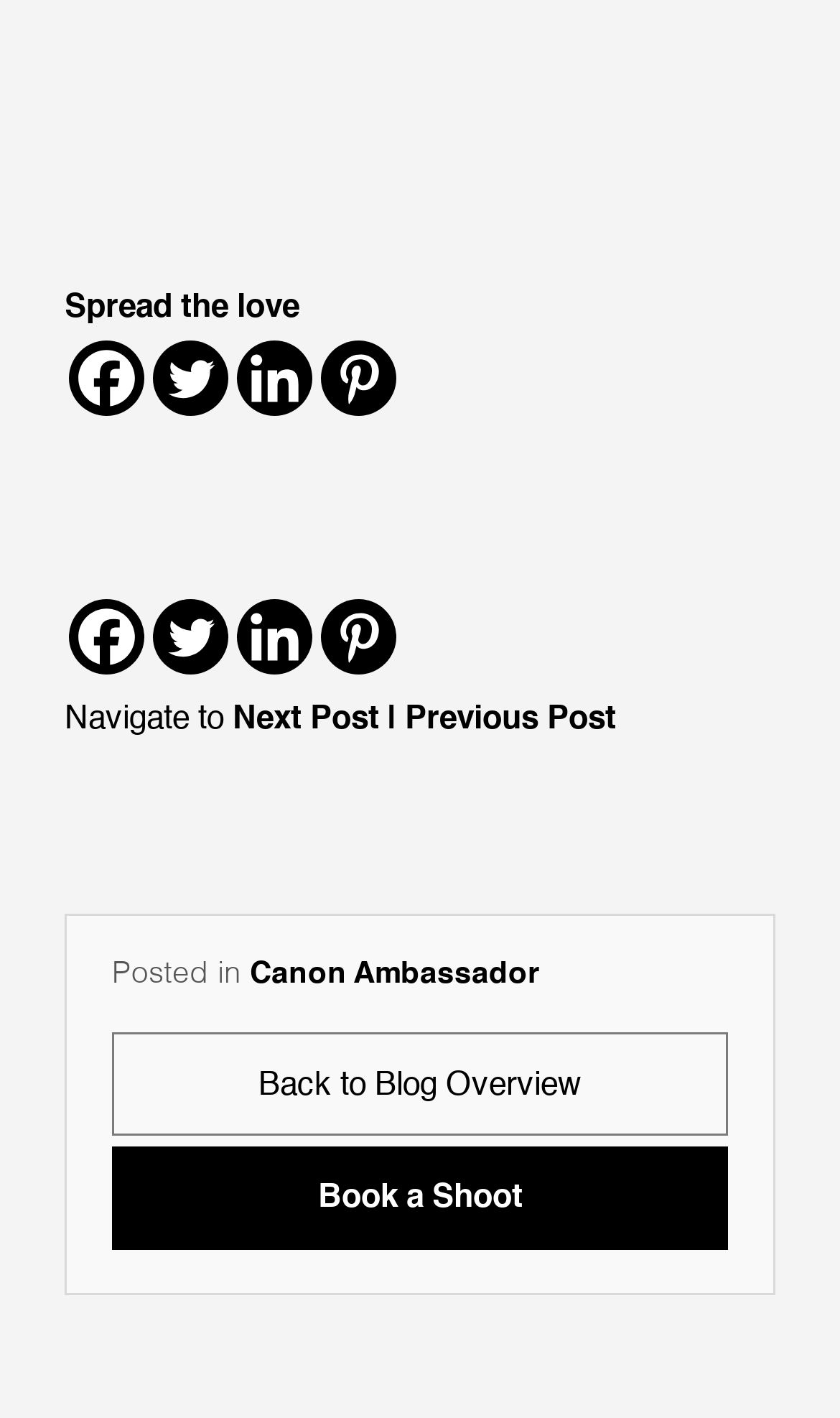Predict the bounding box of the UI element that fits this description: "Book a Shoot".

[0.133, 0.808, 0.867, 0.881]